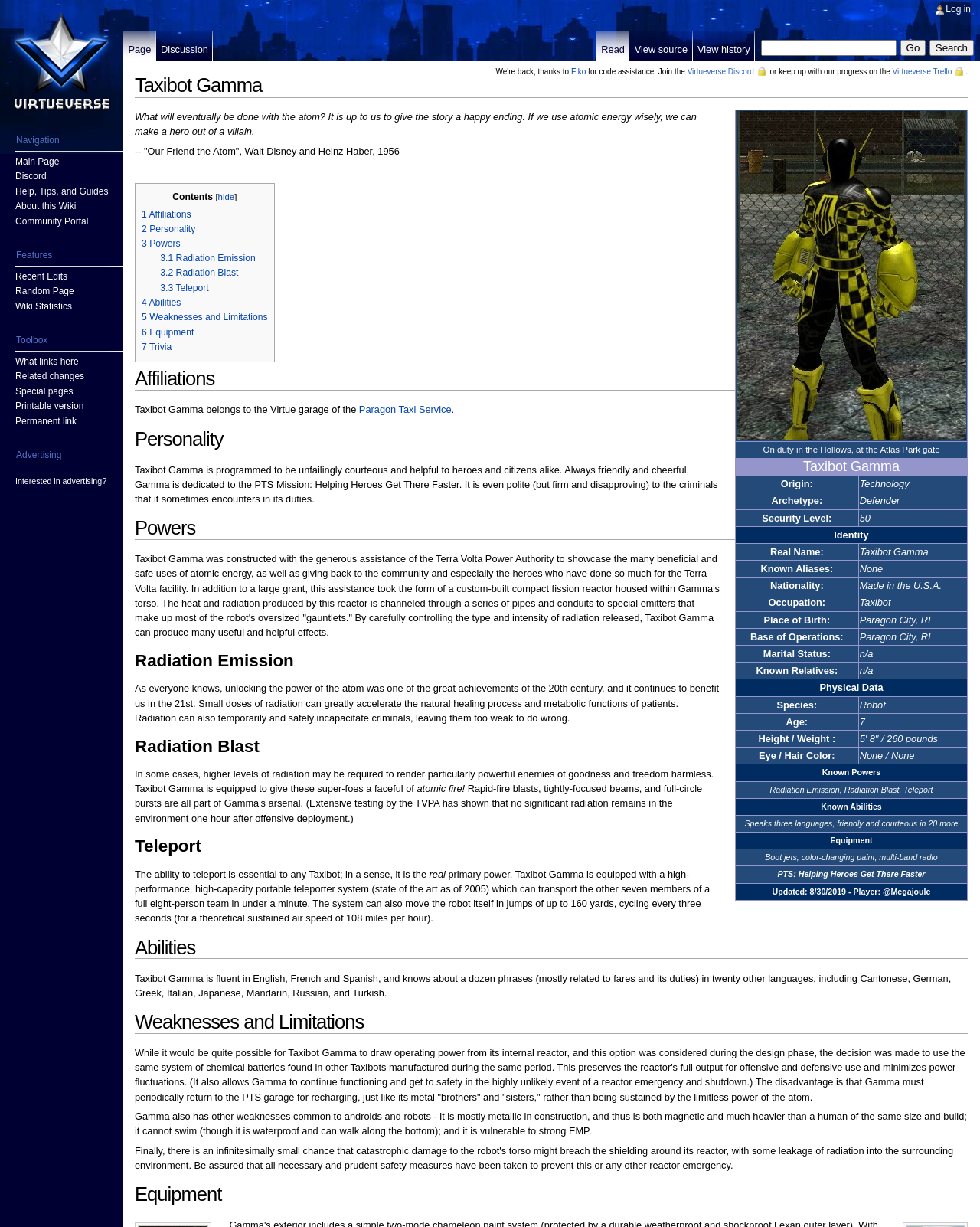Please specify the bounding box coordinates of the area that should be clicked to accomplish the following instruction: "Read the description of Origin". The coordinates should consist of four float numbers between 0 and 1, i.e., [left, top, right, bottom].

[0.75, 0.387, 0.876, 0.401]